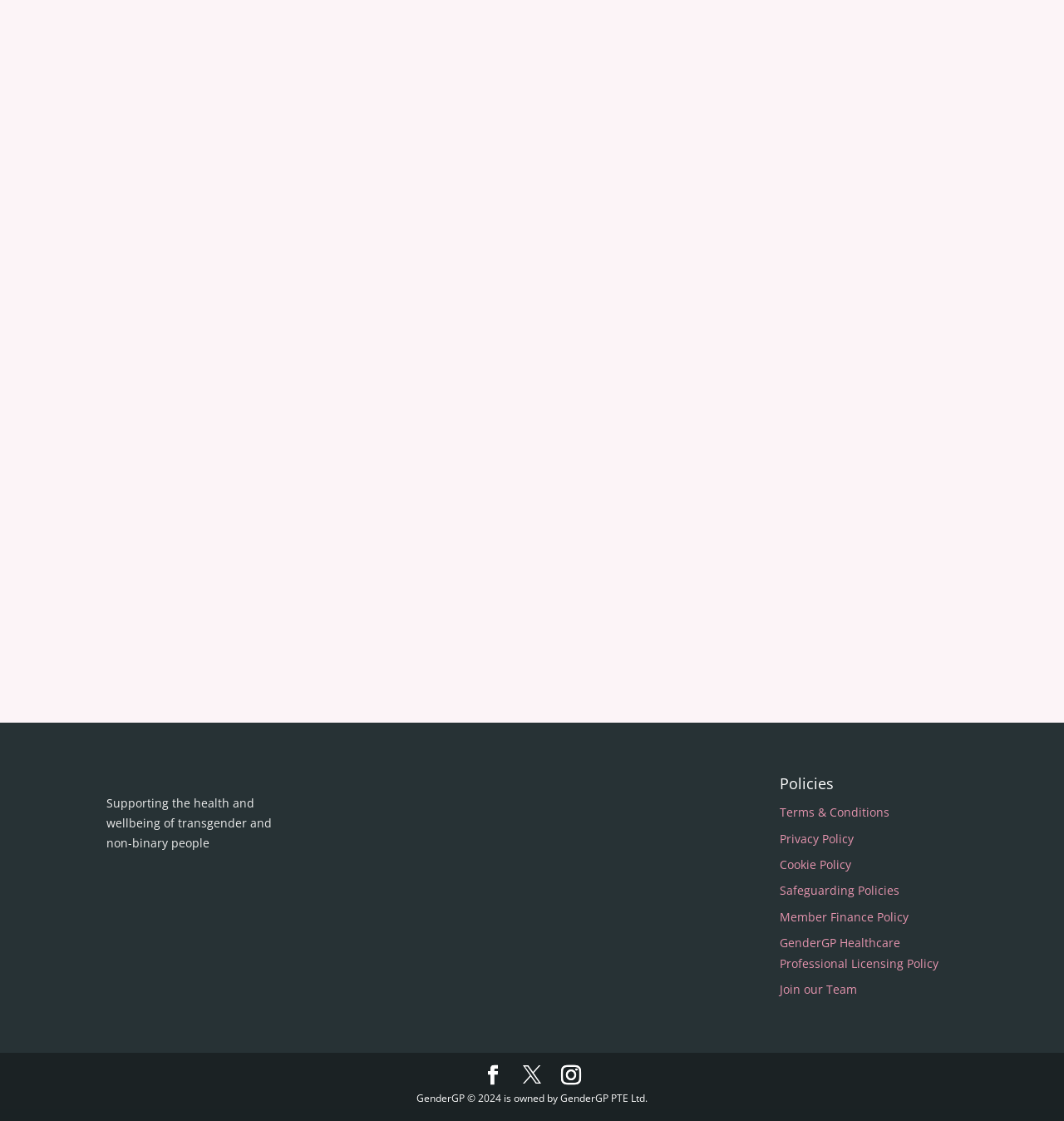Please find the bounding box coordinates of the section that needs to be clicked to achieve this instruction: "Learn about the terms and conditions".

[0.733, 0.718, 0.836, 0.732]